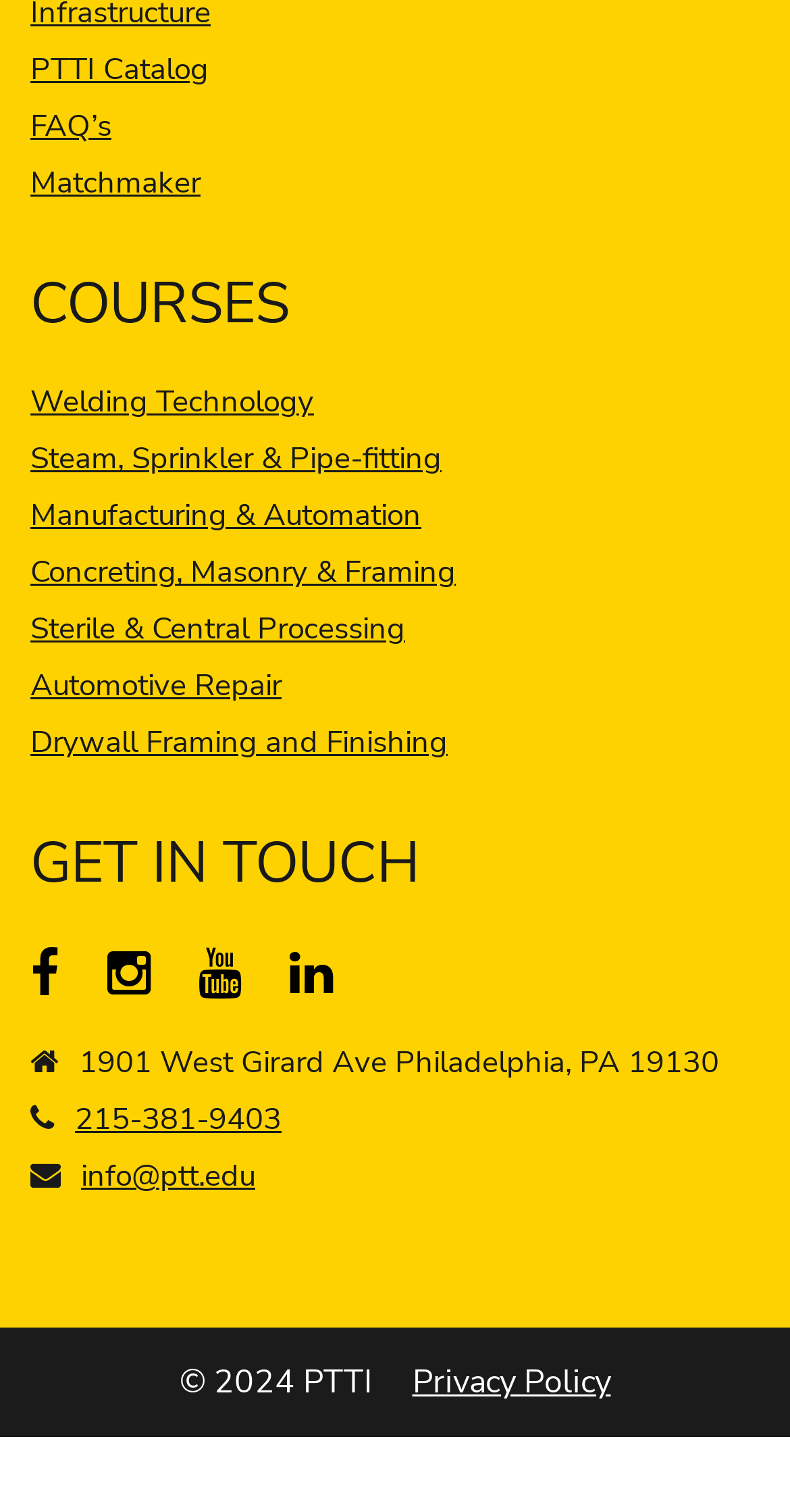What is the email address of PTTI?
Please use the image to provide a one-word or short phrase answer.

info@ptt.edu